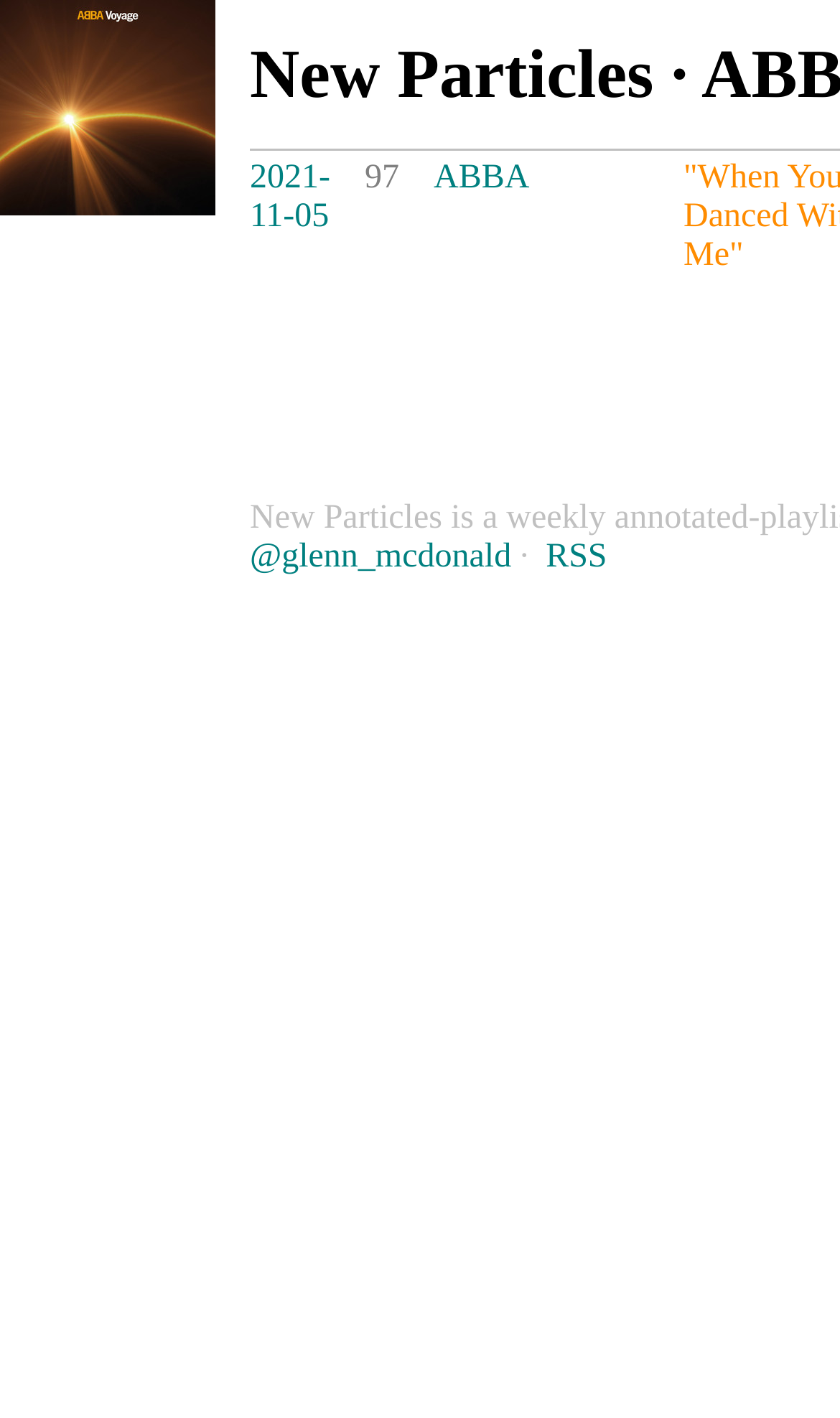Given the element description RSS, identify the bounding box coordinates for the UI element on the webpage screenshot. The format should be (top-left x, top-left y, bottom-right x, bottom-right y), with values between 0 and 1.

[0.65, 0.38, 0.723, 0.406]